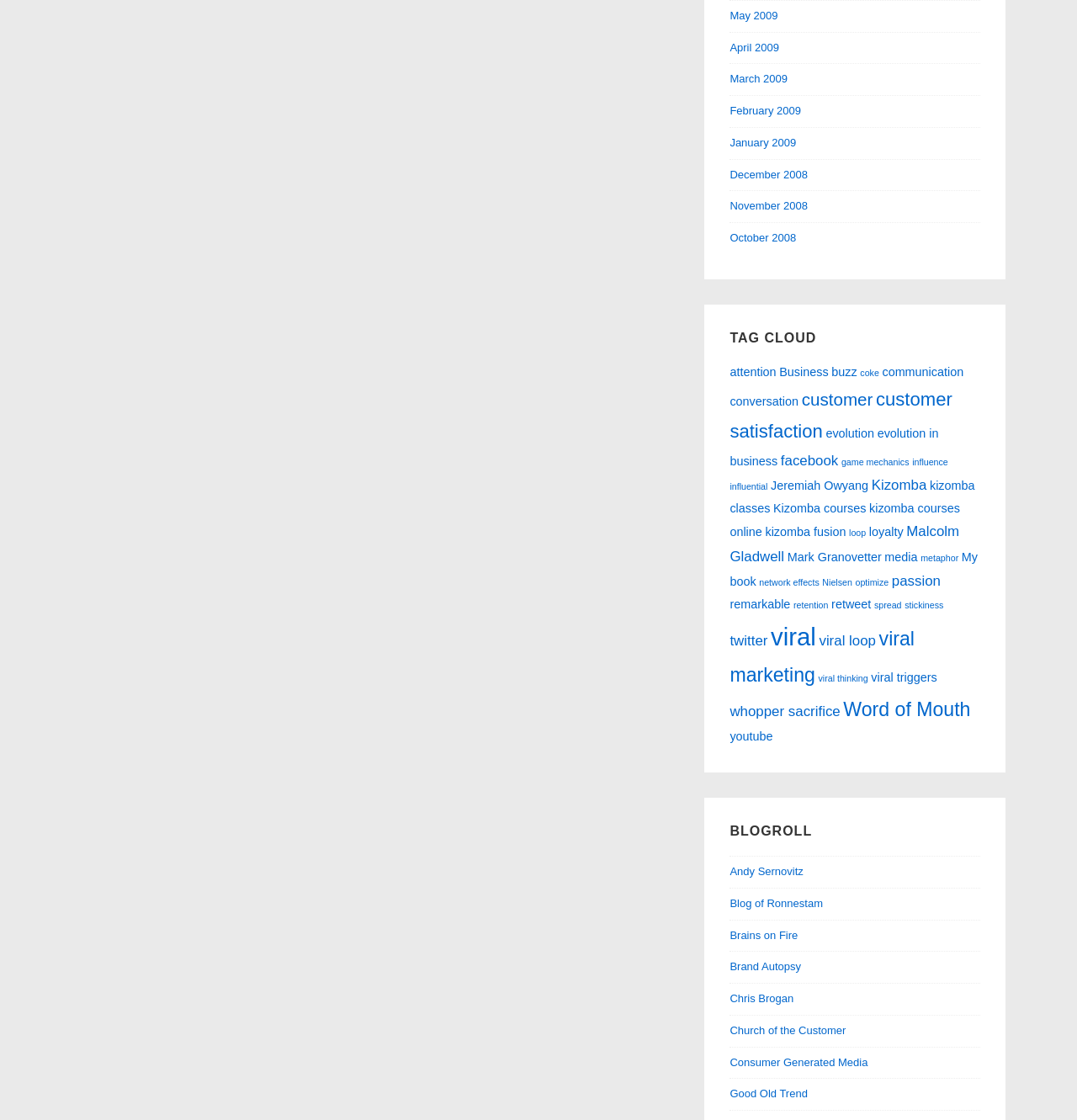Please find the bounding box coordinates of the element that needs to be clicked to perform the following instruction: "Click on 'May 2009'". The bounding box coordinates should be four float numbers between 0 and 1, represented as [left, top, right, bottom].

[0.678, 0.008, 0.722, 0.019]